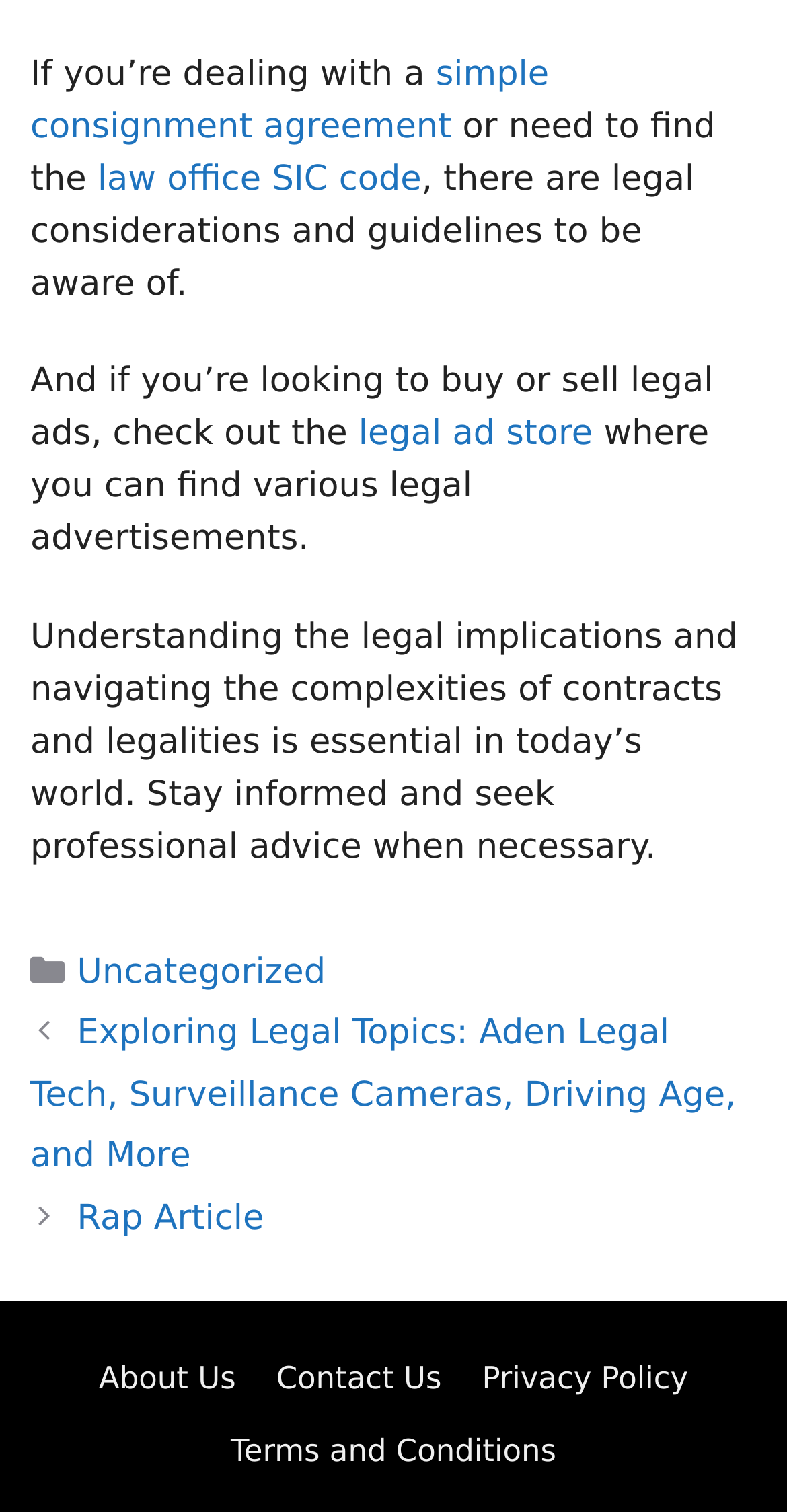Please identify the bounding box coordinates of the area that needs to be clicked to follow this instruction: "go to About Us".

[0.126, 0.899, 0.3, 0.923]